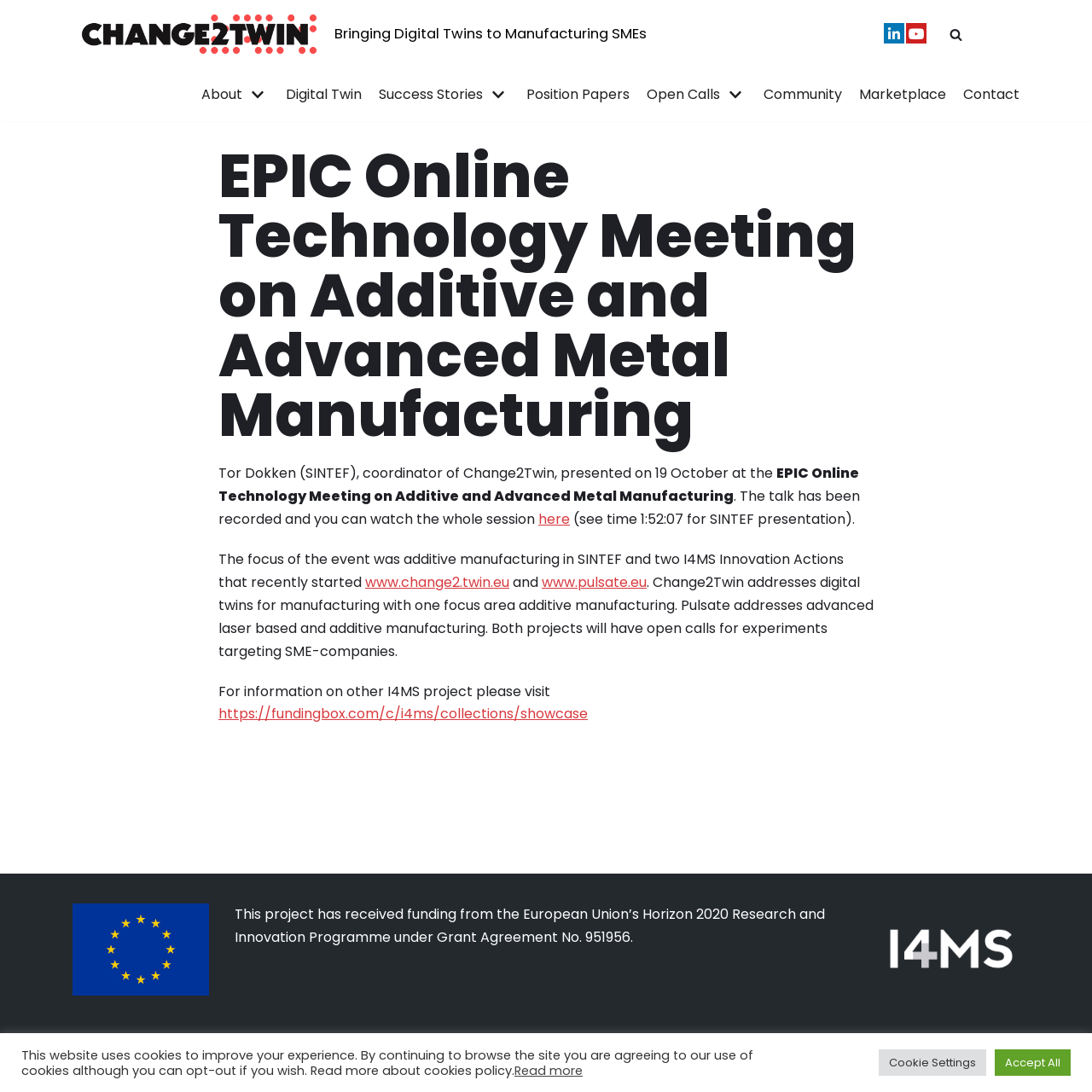What is the name of the other I4MS Innovation Action mentioned on the webpage?
Please utilize the information in the image to give a detailed response to the question.

The answer can be found in the article section of the webpage, where it is mentioned that 'The focus of the event was additive manufacturing in SINTEF and two I4MS Innovation Actions that recently started, www.change2.twin.eu and www.pulsate.eu'.